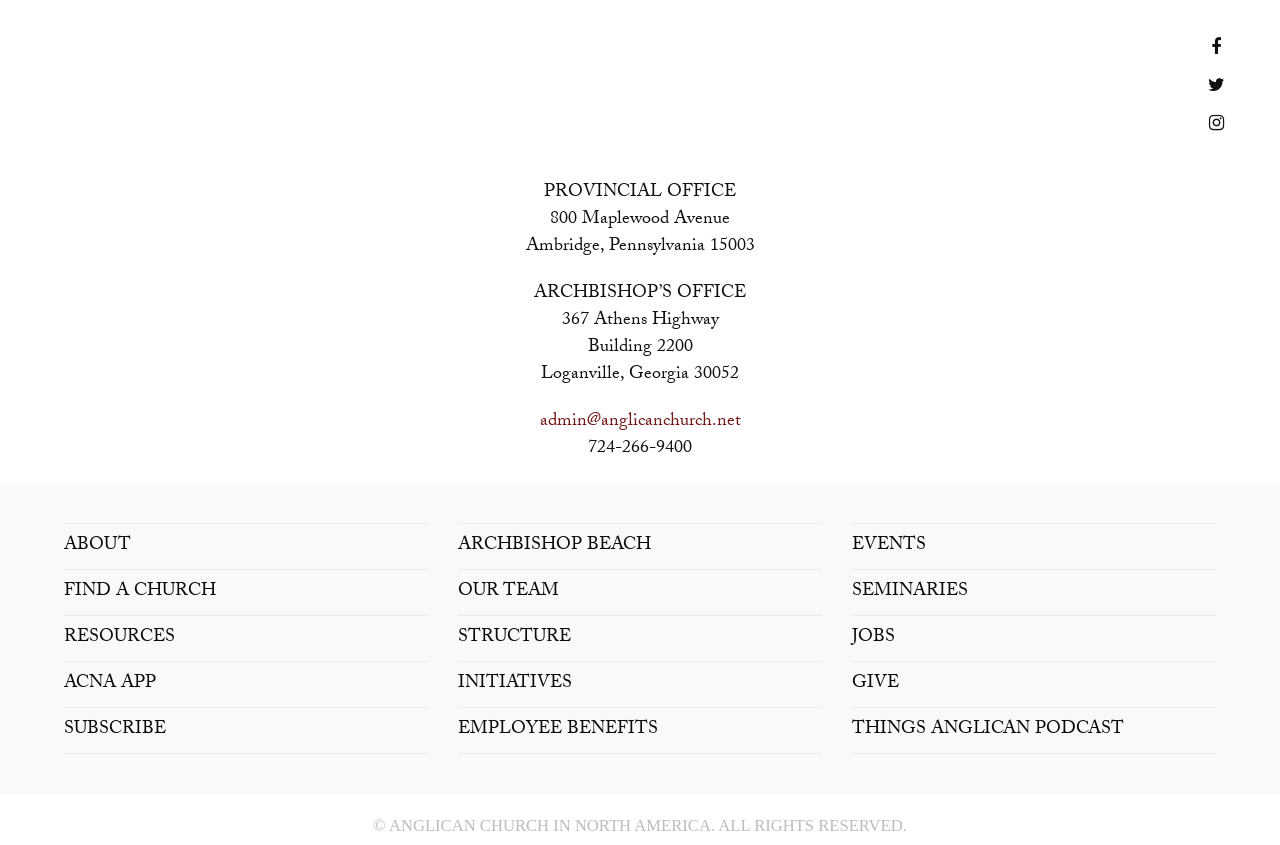Select the bounding box coordinates of the element I need to click to carry out the following instruction: "Find a church".

[0.05, 0.682, 0.169, 0.719]